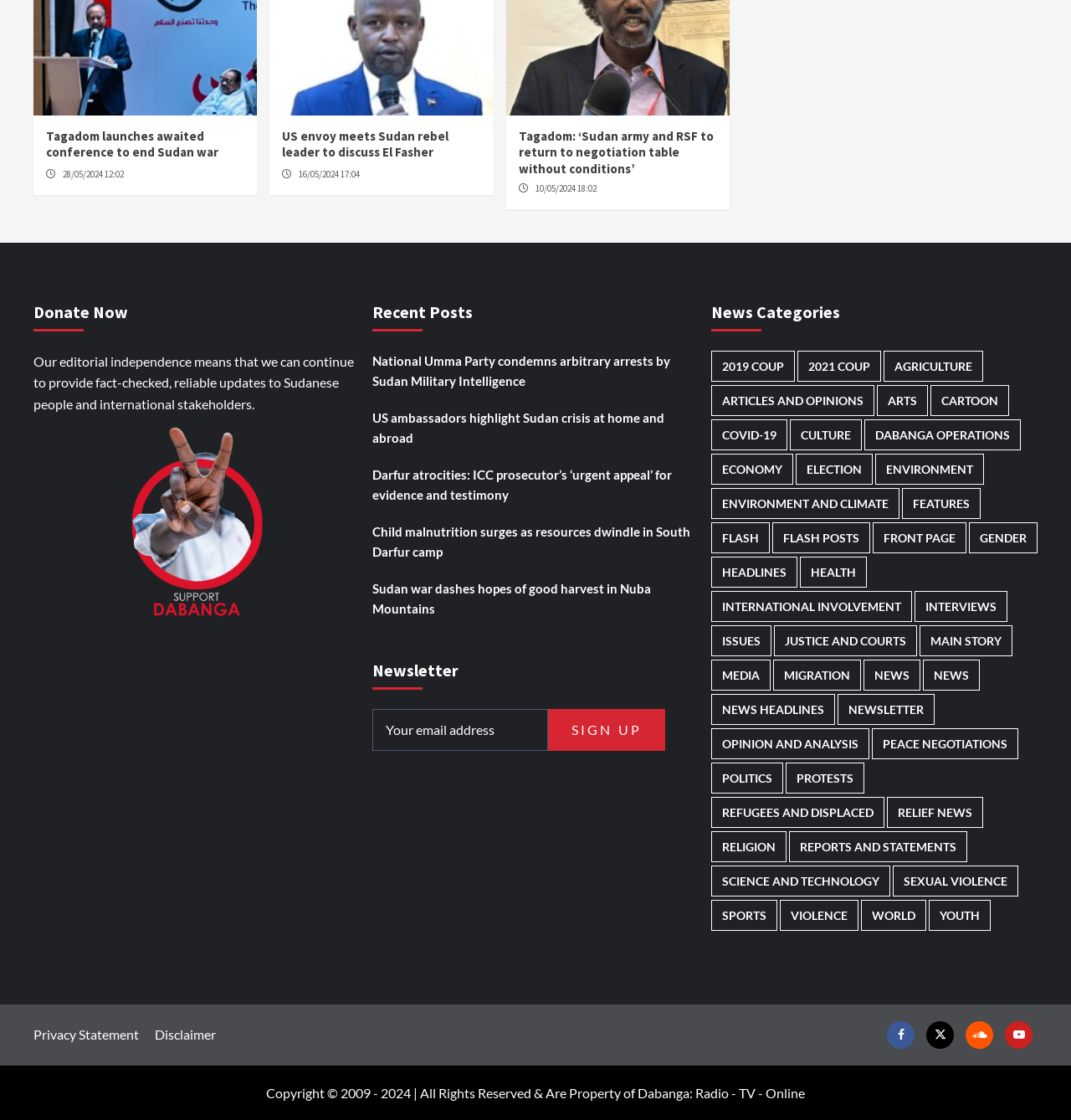Can you identify the bounding box coordinates of the clickable region needed to carry out this instruction: 'Explore the 'News Categories' section'? The coordinates should be four float numbers within the range of 0 to 1, stated as [left, top, right, bottom].

[0.664, 0.261, 0.969, 0.306]